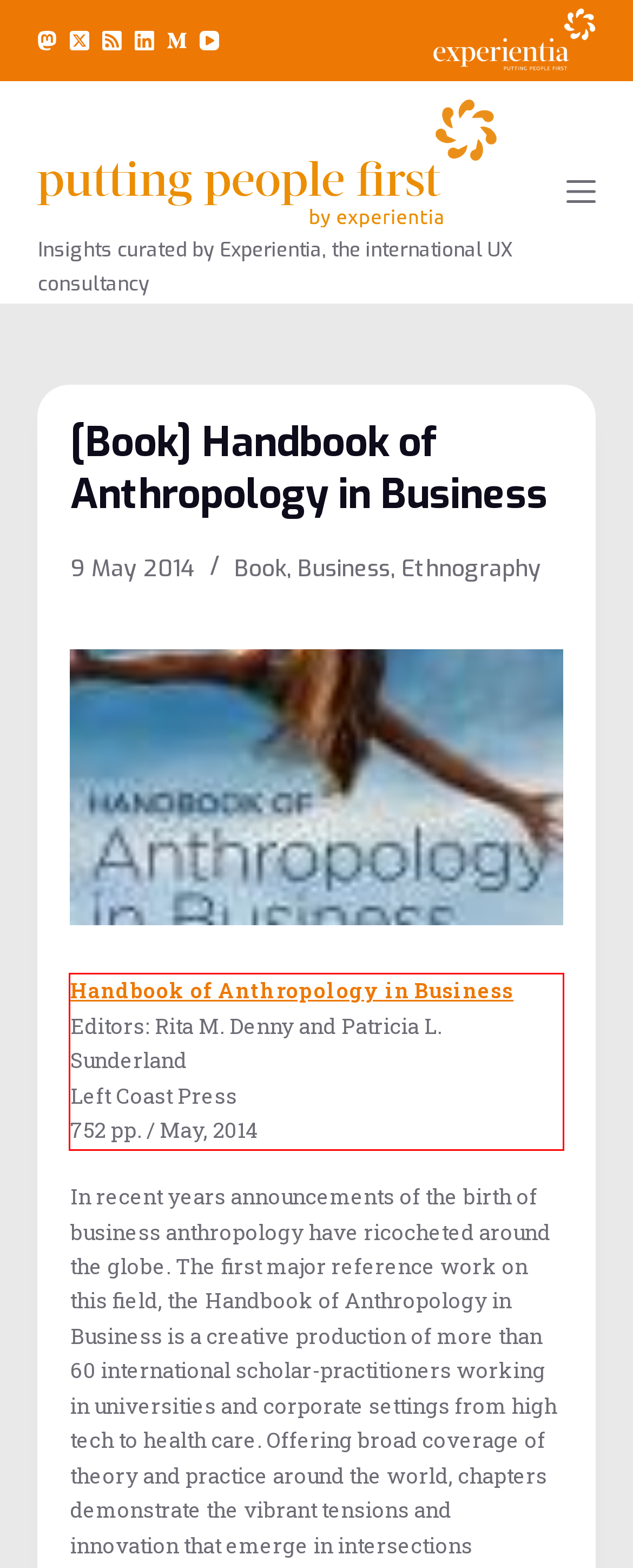Please perform OCR on the UI element surrounded by the red bounding box in the given webpage screenshot and extract its text content.

Handbook of Anthropology in Business Editors: Rita M. Denny and Patricia L. Sunderland Left Coast Press 752 pp. / May, 2014